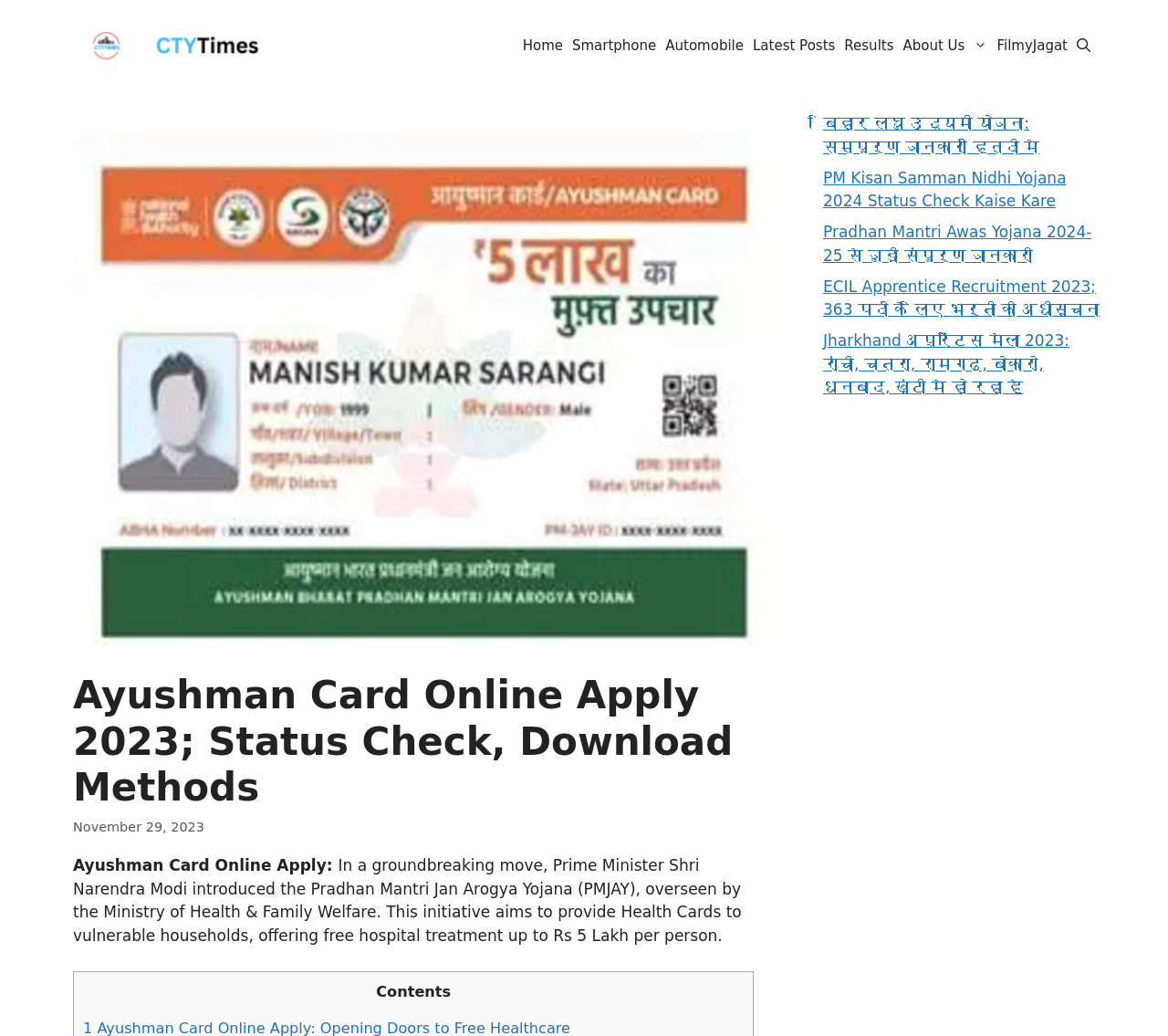What is the date mentioned in the webpage content?
Give a comprehensive and detailed explanation for the question.

The webpage content mentions a specific date, November 29, 2023, which is likely the date of publication or update of the webpage.